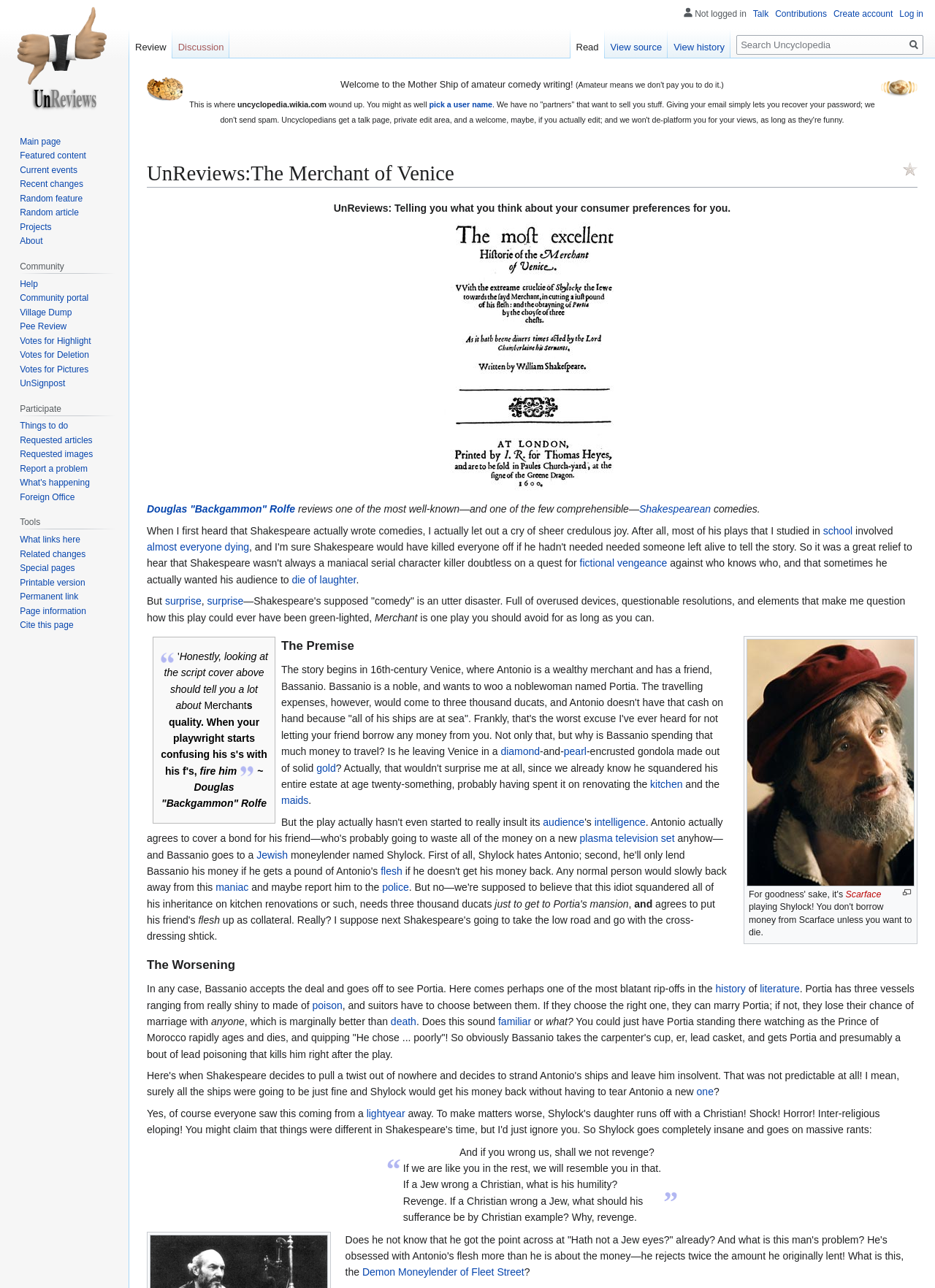What is the name of the play being reviewed?
Answer the question with as much detail as possible.

The play being reviewed is mentioned in the text as 'UnReviews: The Merchant of Venice' and also in the image description 'MerchantofVenice.jpg'.